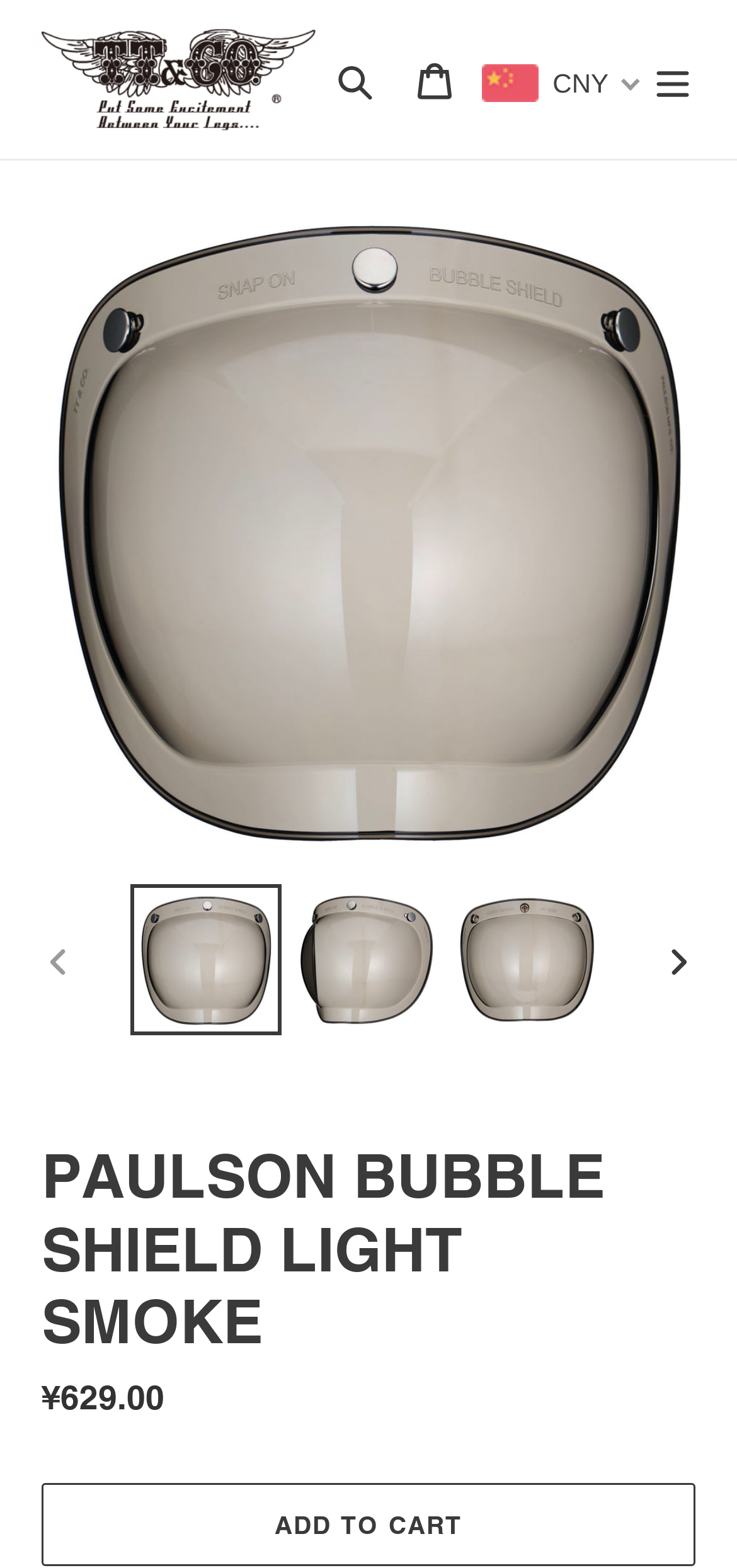Provide a single word or phrase to answer the given question: 
What is the regular price of the product?

¥629.00